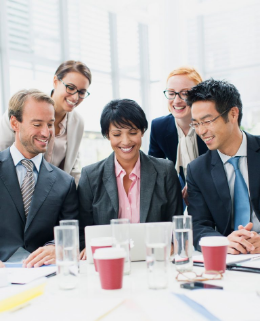Please analyze the image and give a detailed answer to the question:
What is on the table?

I observed the table where the professionals are gathered and noticed that it has various beverages and notepads scattered on it, suggesting a productive meeting.